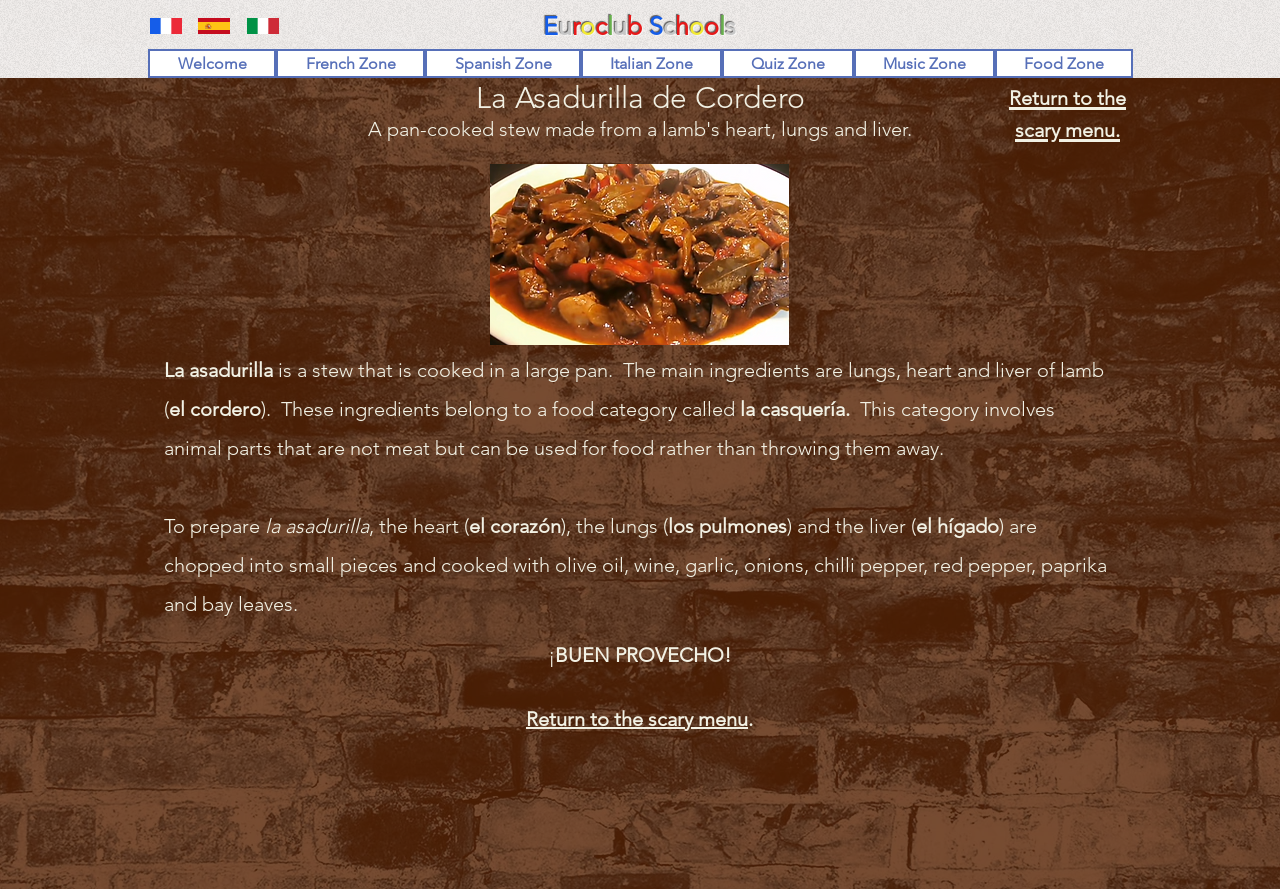Locate the bounding box coordinates of the item that should be clicked to fulfill the instruction: "View the latest post '2023: My year in outfits'".

None